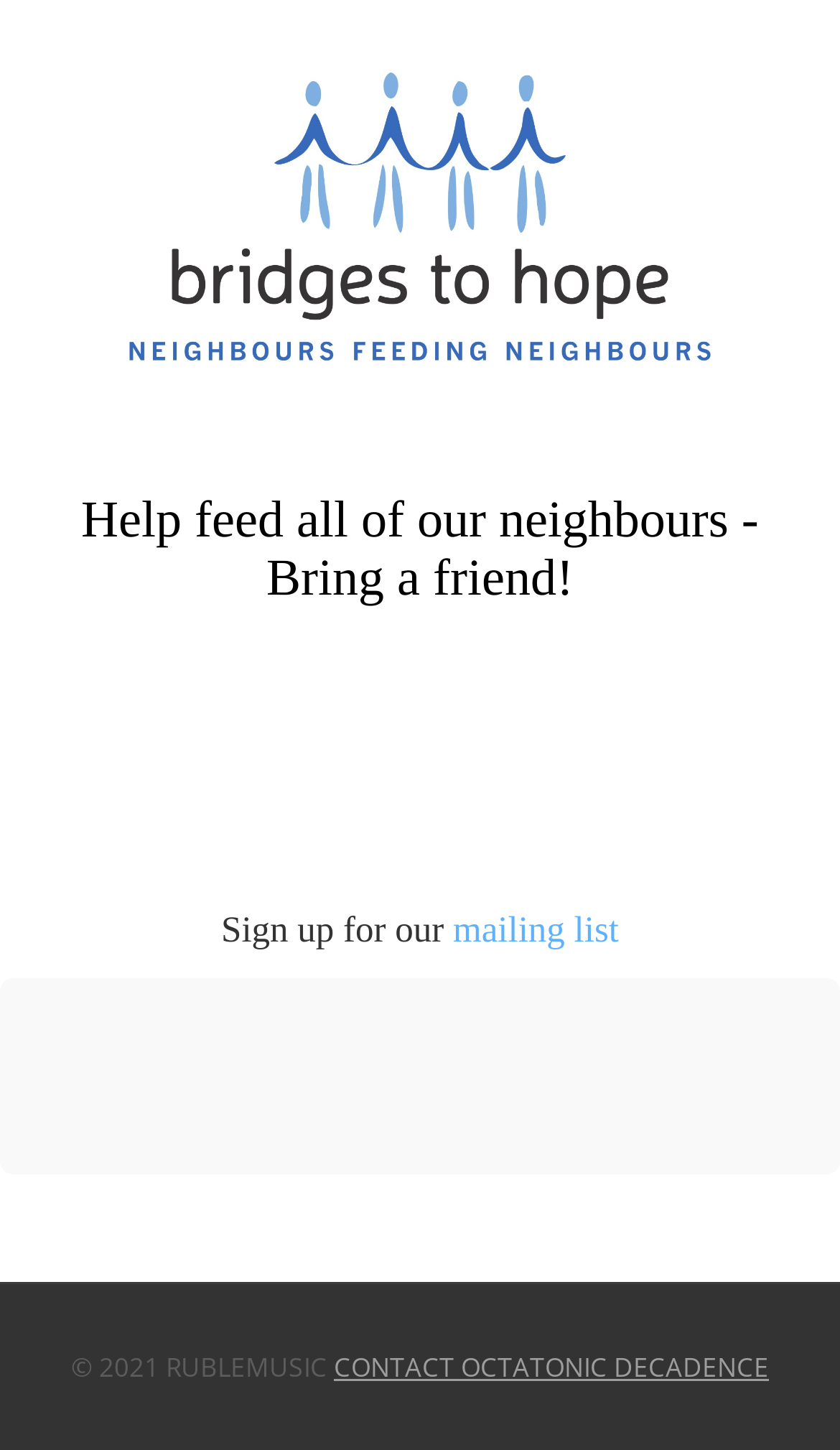Determine the bounding box coordinates of the UI element that matches the following description: "mailing list". The coordinates should be four float numbers between 0 and 1 in the format [left, top, right, bottom].

[0.539, 0.627, 0.737, 0.655]